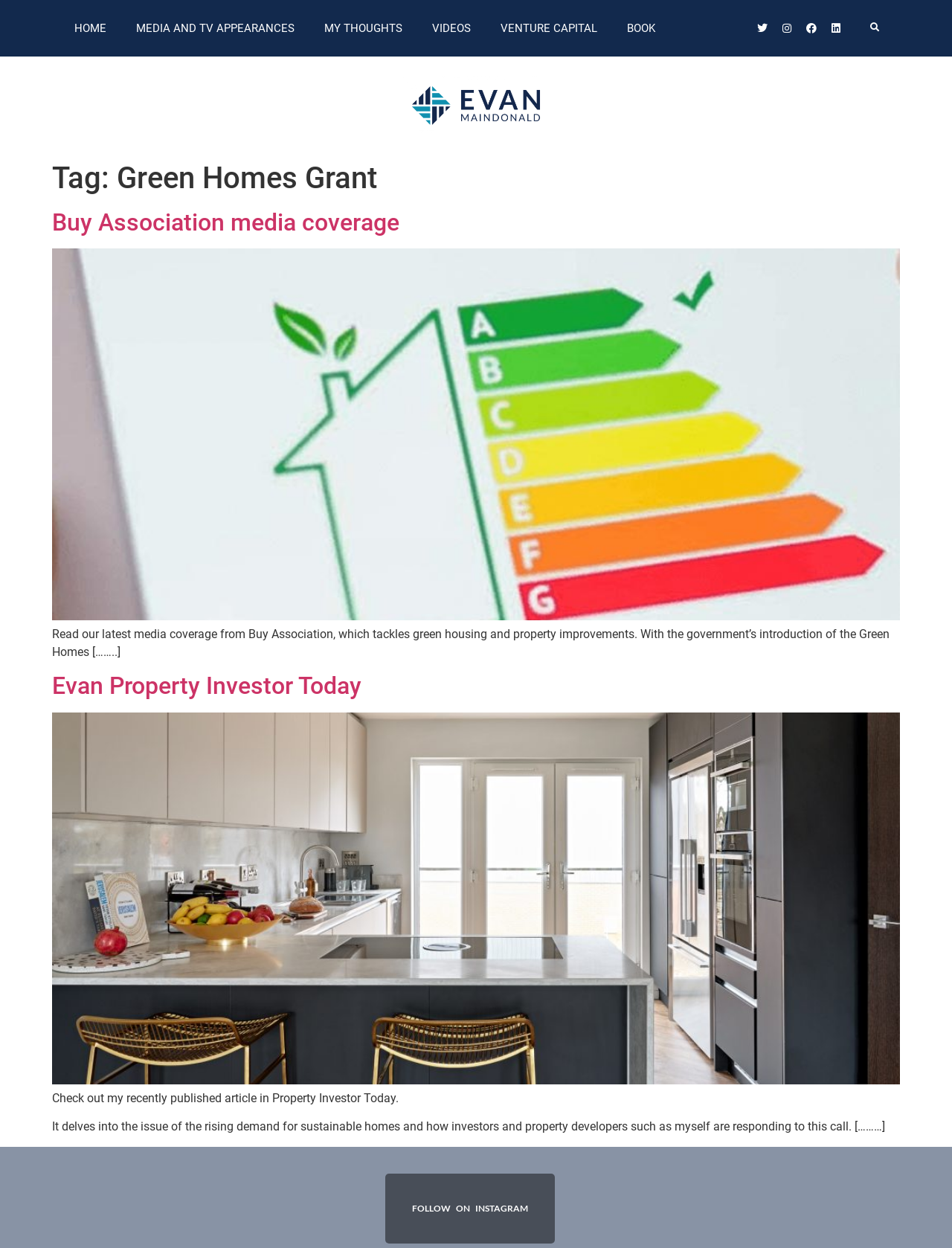Give a concise answer using only one word or phrase for this question:
What is the topic of the media coverage from Buy Association?

Green housing and property improvements